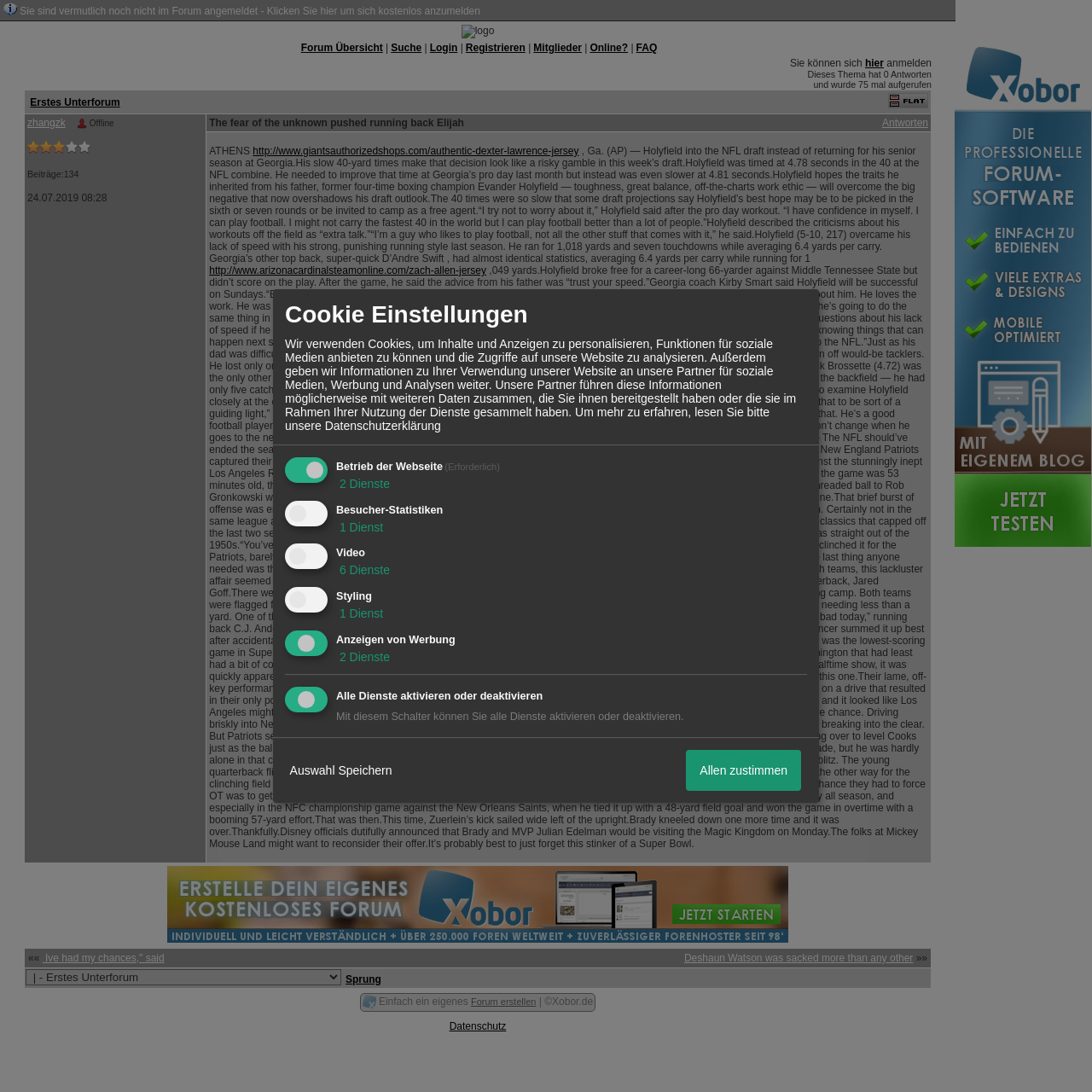Kindly determine the bounding box coordinates of the area that needs to be clicked to fulfill this instruction: "Search in the forum".

[0.022, 0.035, 0.853, 0.052]